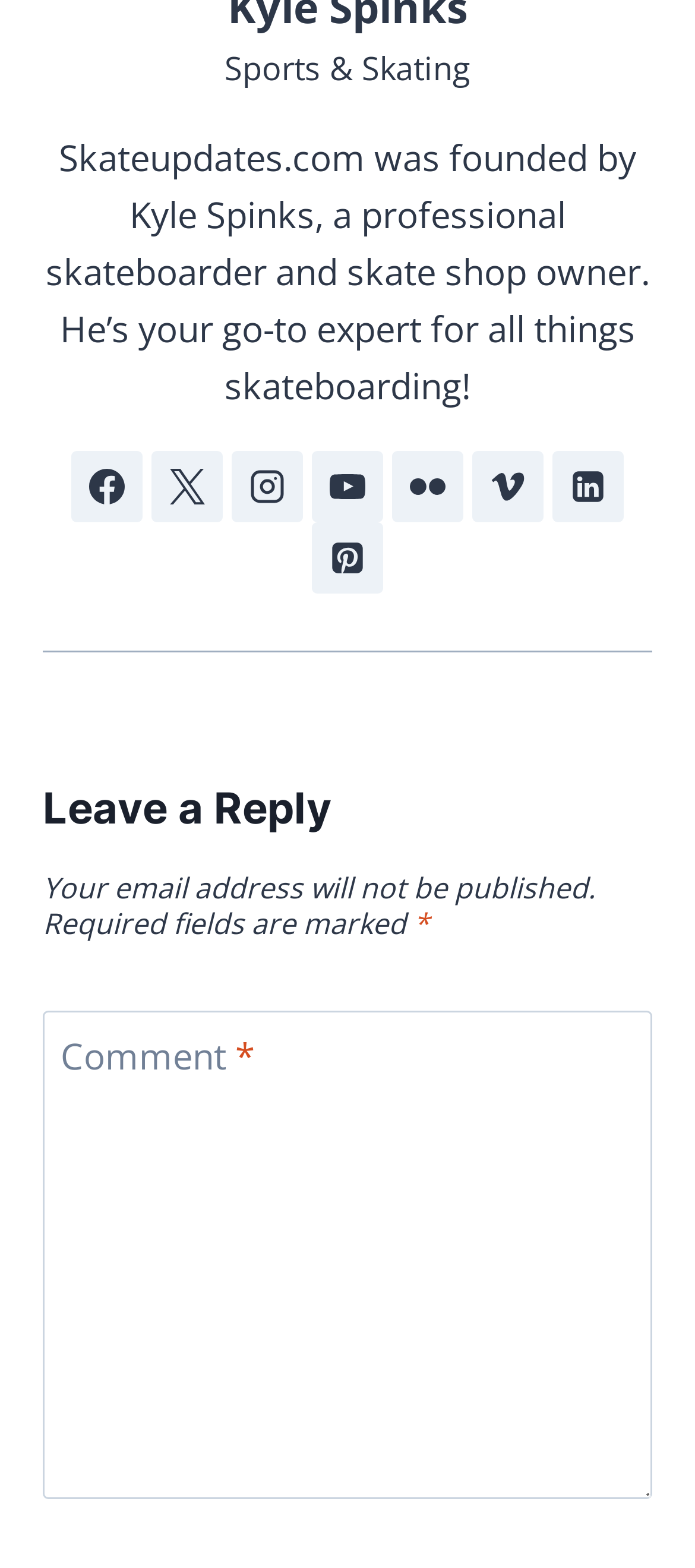Please specify the coordinates of the bounding box for the element that should be clicked to carry out this instruction: "Check Vimeo". The coordinates must be four float numbers between 0 and 1, formatted as [left, top, right, bottom].

[0.679, 0.287, 0.782, 0.333]